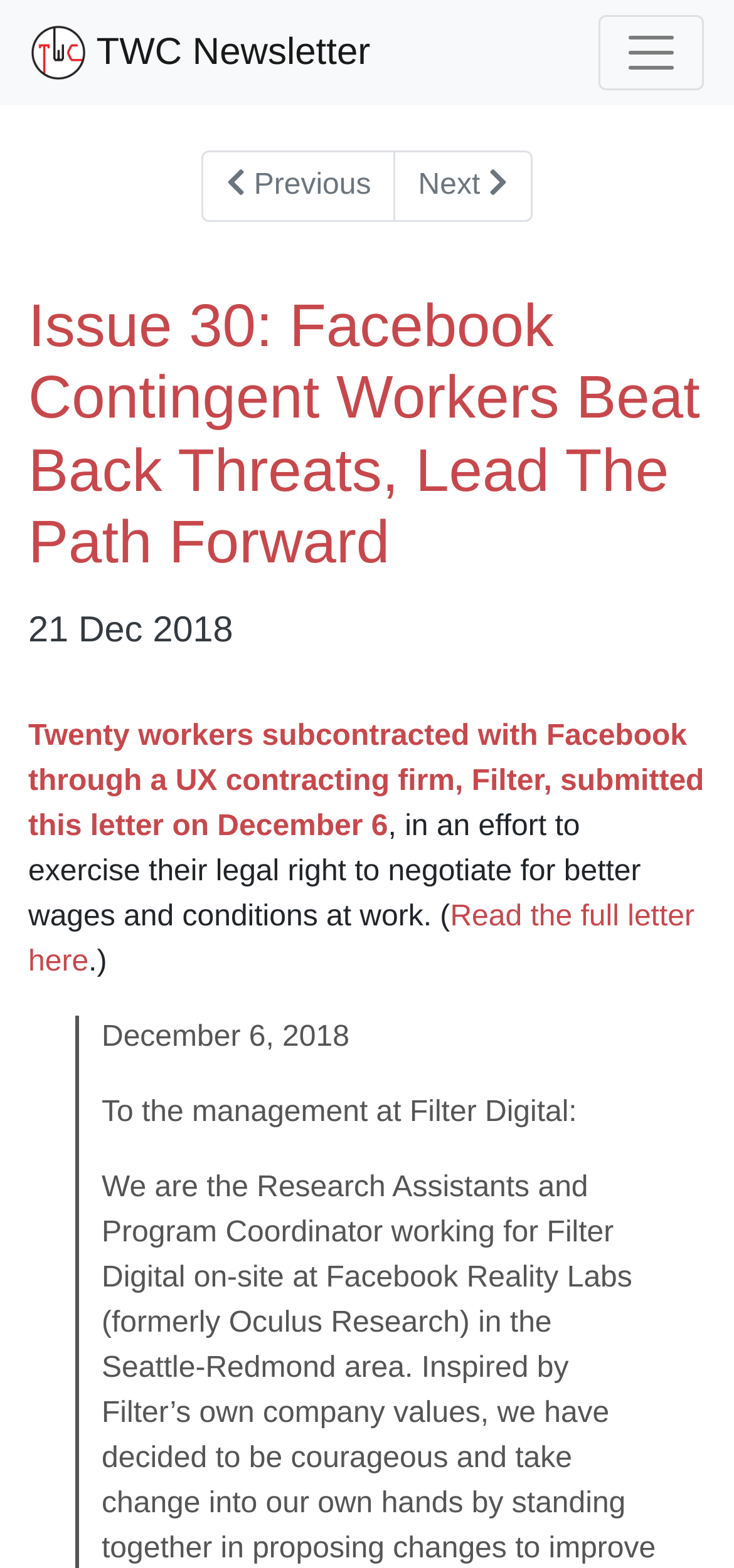Analyze the image and answer the question with as much detail as possible: 
What is the name of the newsletter?

I found the answer by looking at the link element with the text 'TWC TWC Newsletter' at the top of the page, which suggests that it is the name of the newsletter.